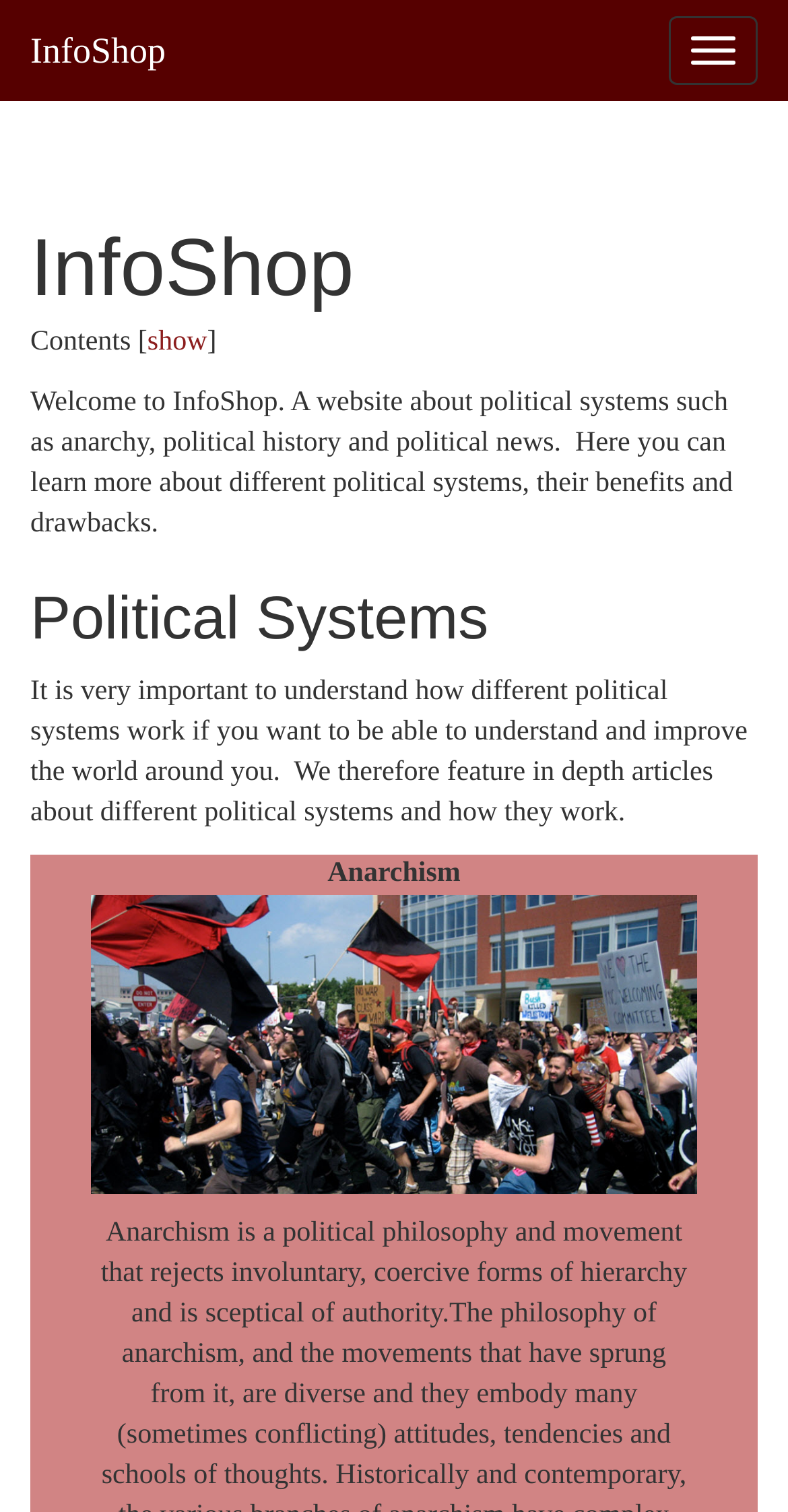What is the title of the first section?
Based on the image, give a concise answer in the form of a single word or short phrase.

Contents